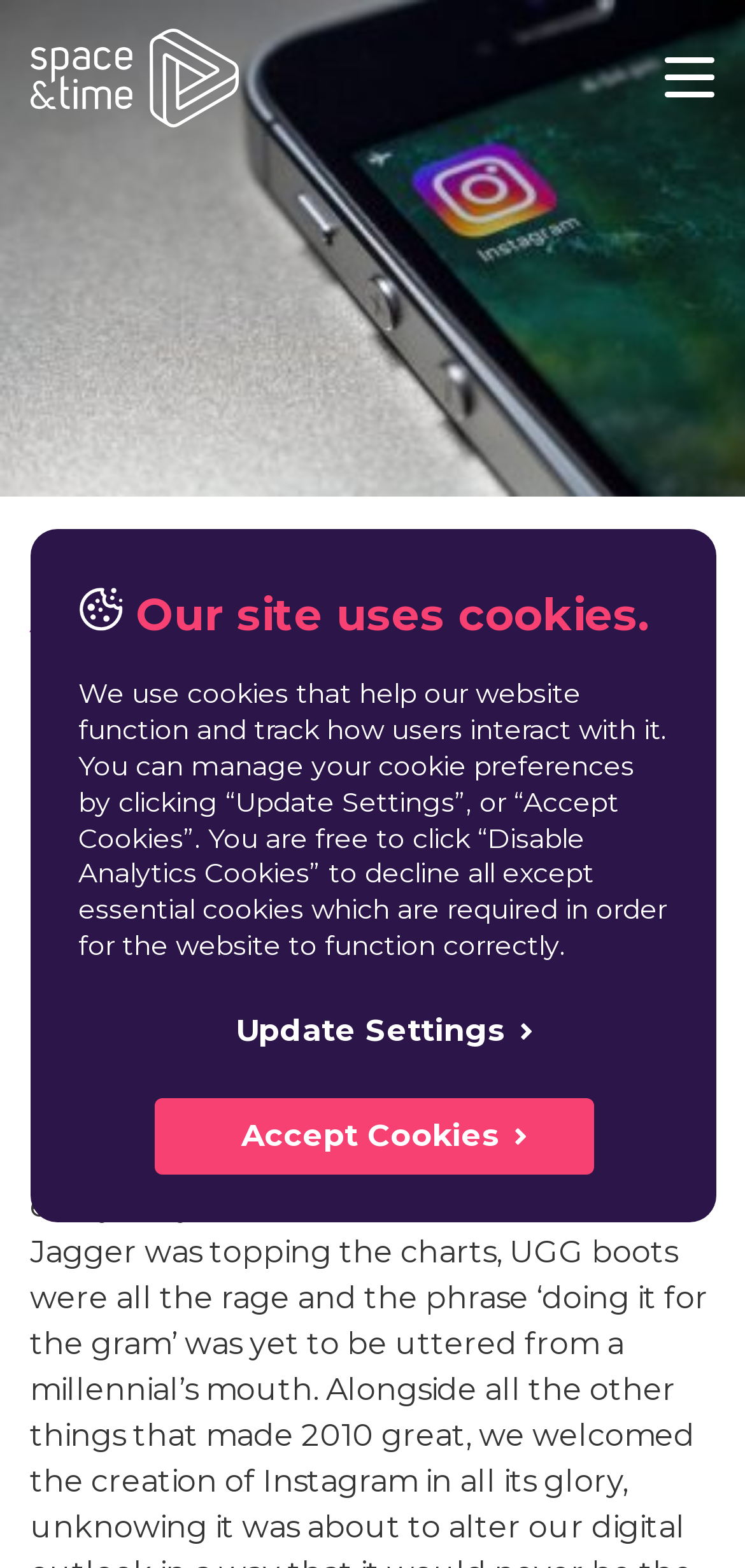Bounding box coordinates are to be given in the format (top-left x, top-left y, bottom-right x, bottom-right y). All values must be floating point numbers between 0 and 1. Provide the bounding box coordinate for the UI element described as: Accept Cookies

[0.206, 0.7, 0.796, 0.749]